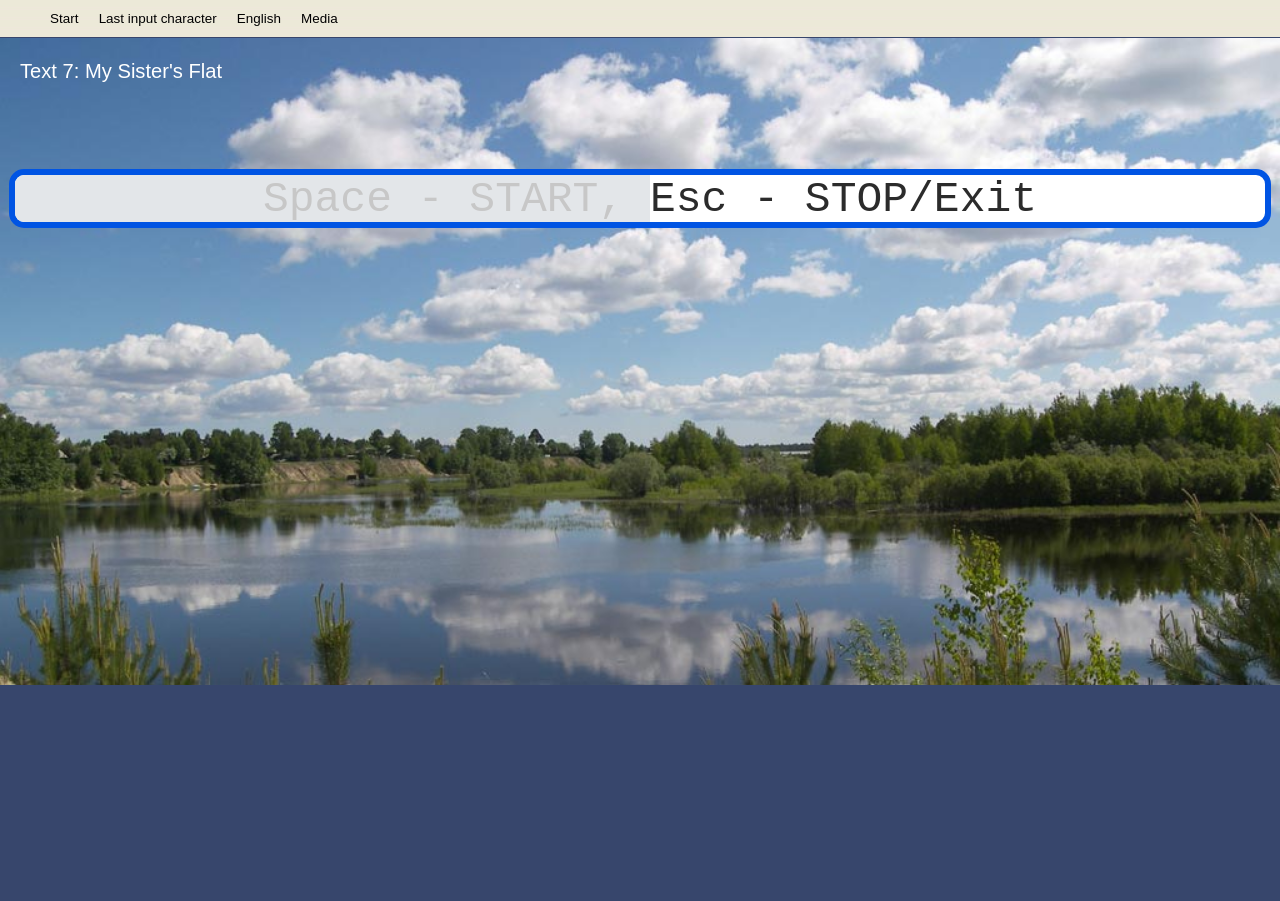What is the name of the English language textbook?
From the screenshot, supply a one-word or short-phrase answer.

Бонк Н. А., Котий Г. А., Лукьянова Н. А.